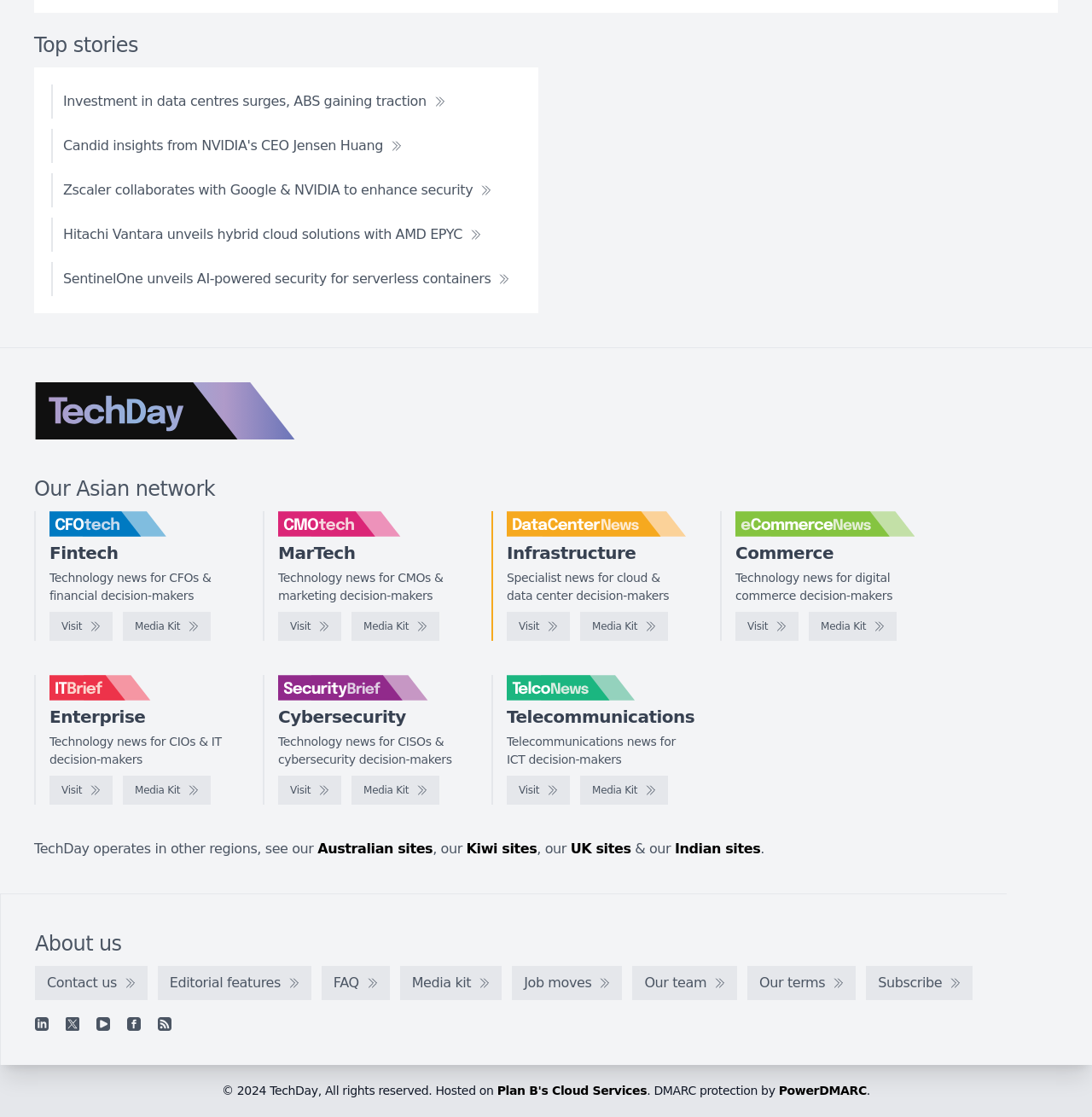What is the main topic of this webpage?
Answer with a single word or phrase by referring to the visual content.

Technology news